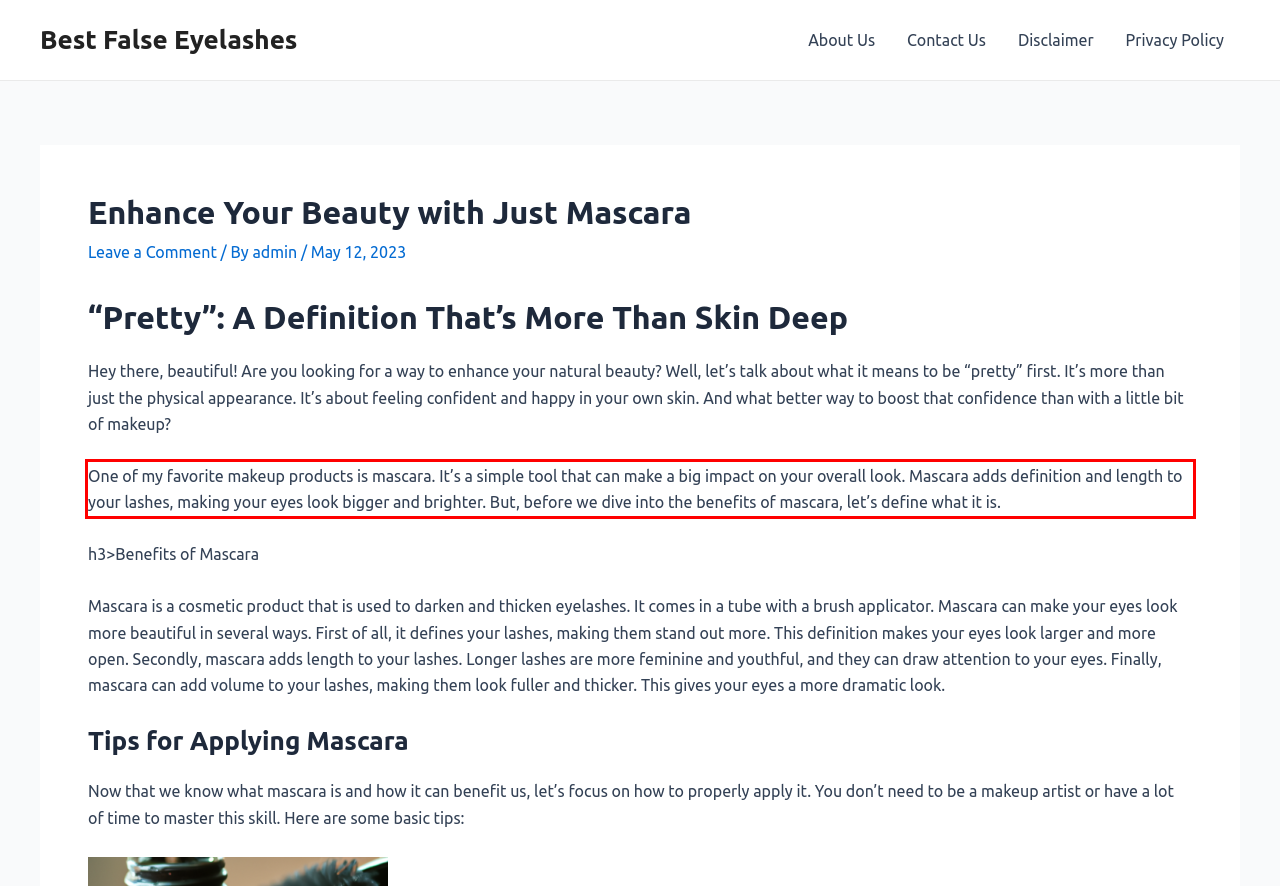Please perform OCR on the text content within the red bounding box that is highlighted in the provided webpage screenshot.

One of my favorite makeup products is mascara. It’s a simple tool that can make a big impact on your overall look. Mascara adds definition and length to your lashes, making your eyes look bigger and brighter. But, before we dive into the benefits of mascara, let’s define what it is.